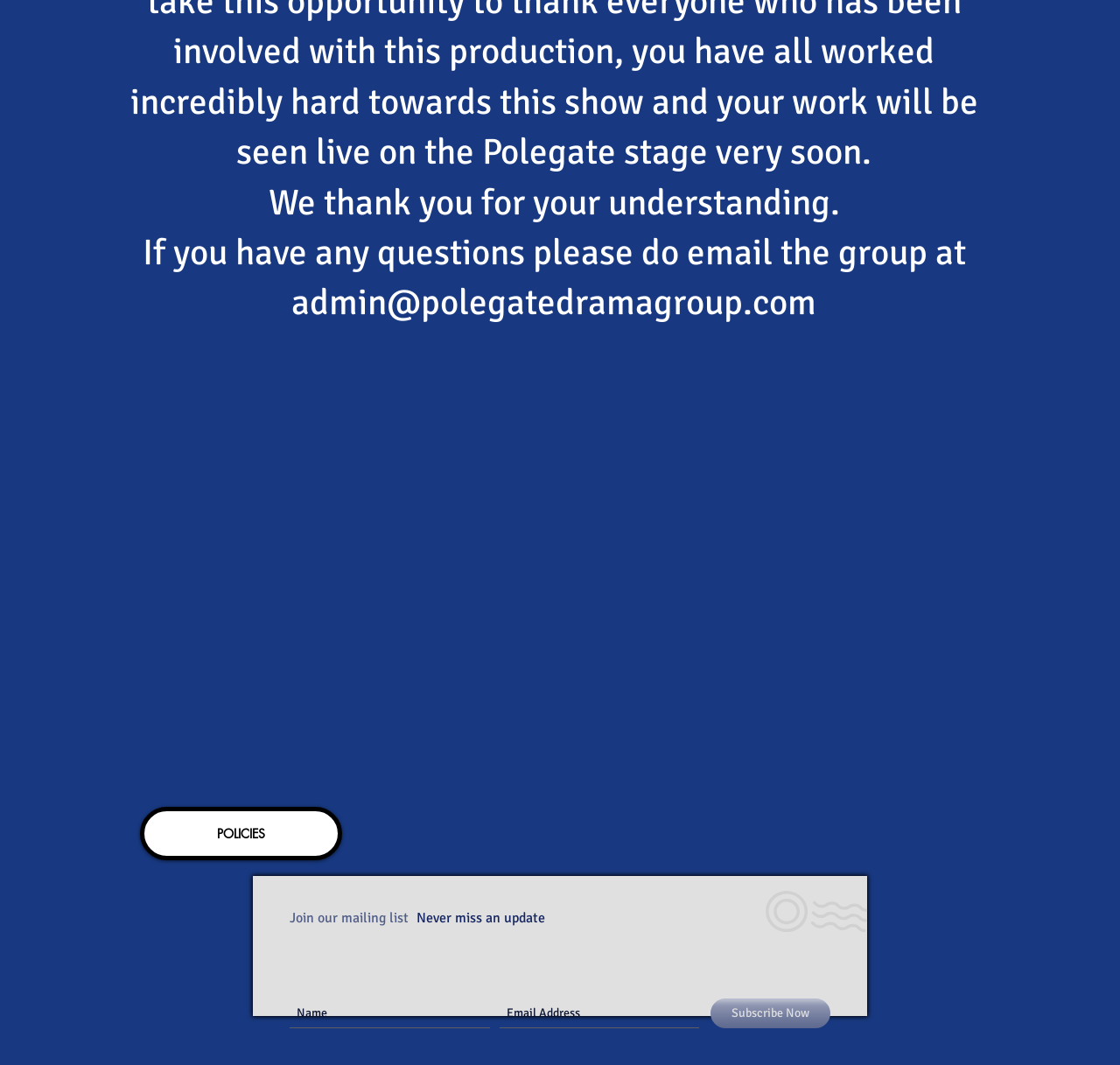Given the element description, predict the bounding box coordinates in the format (top-left x, top-left y, bottom-right x, bottom-right y). Make sure all values are between 0 and 1. Here is the element description: aria-label="Name" name="name" placeholder="Name"

[0.259, 0.938, 0.438, 0.965]